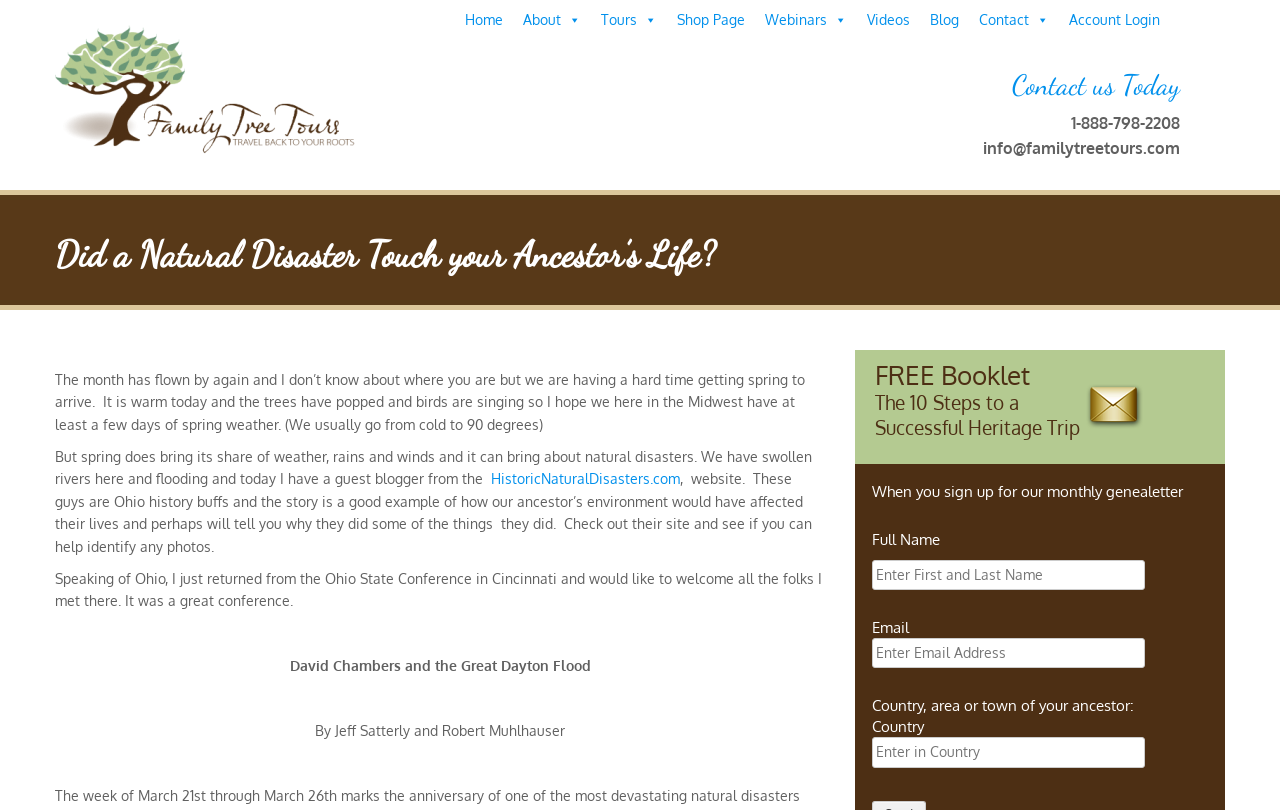Analyze the image and give a detailed response to the question:
What is the purpose of the textboxes on the webpage?

I inferred this by looking at the static text elements with the content 'When you sign up for our monthly genealetter' and the required textboxes for 'Full Name' and 'Email'.